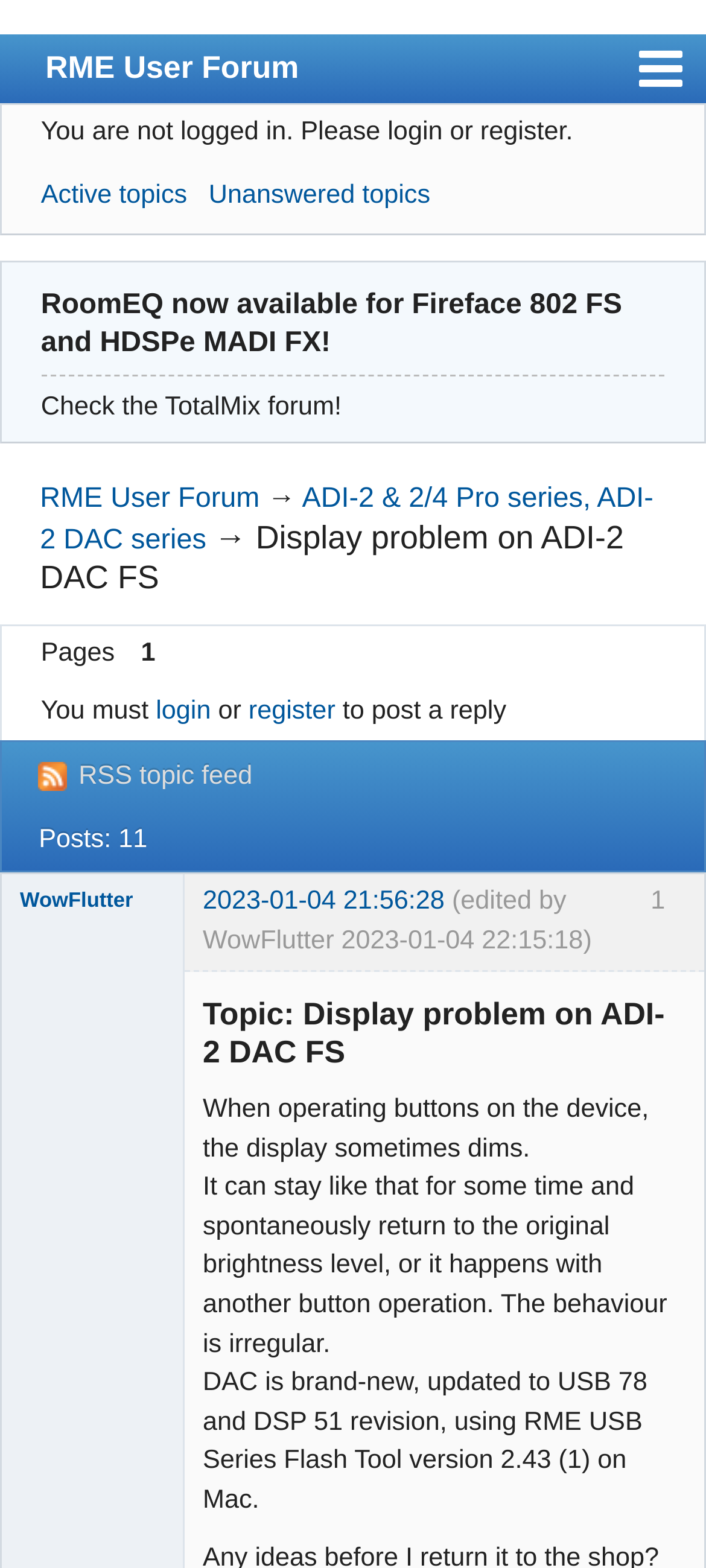Can you pinpoint the bounding box coordinates for the clickable element required for this instruction: "View active topics"? The coordinates should be four float numbers between 0 and 1, i.e., [left, top, right, bottom].

[0.058, 0.116, 0.265, 0.134]